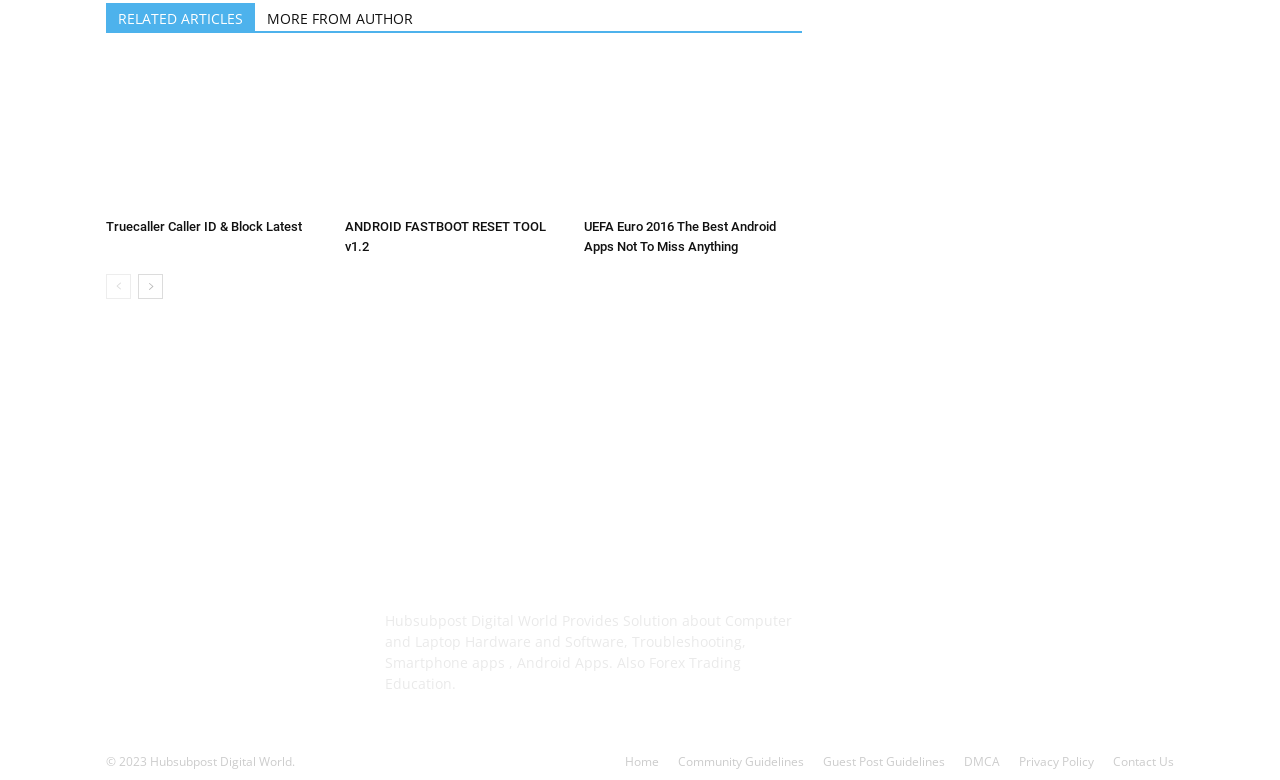Refer to the element description princebjr@gmail.com and identify the corresponding bounding box in the screenshot. Format the coordinates as (top-left x, top-left y, bottom-right x, bottom-right y) with values in the range of 0 to 1.

None